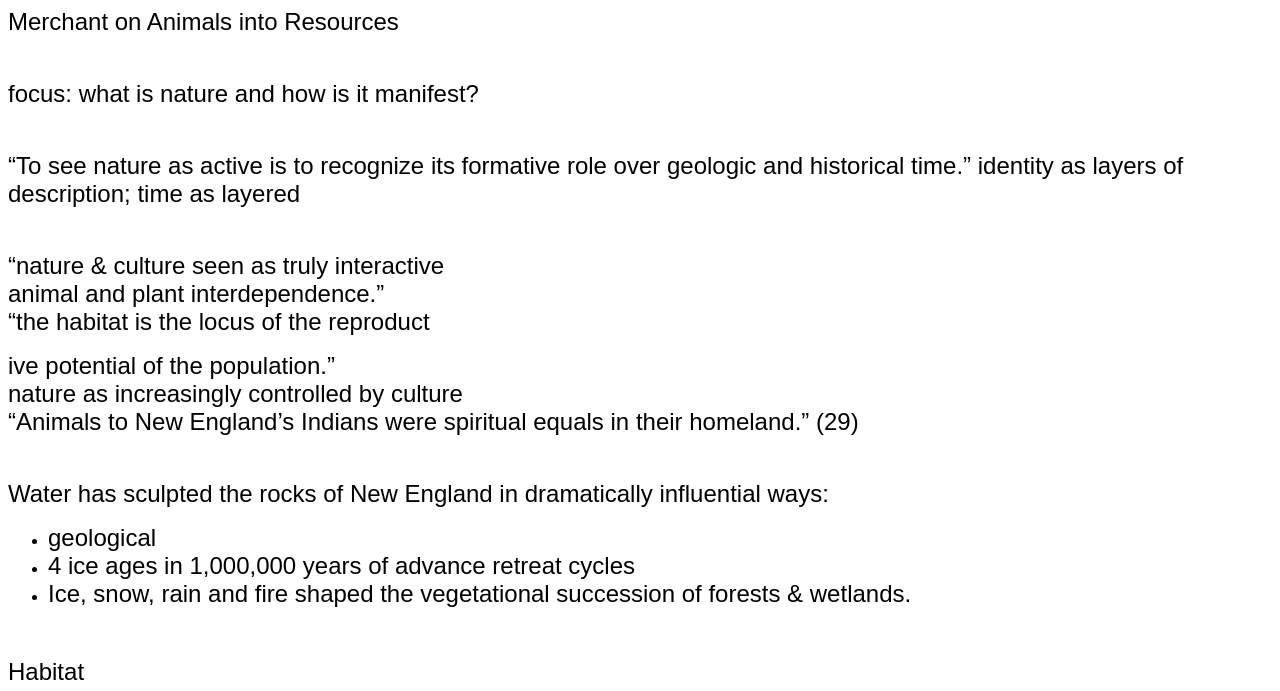Use the information in the screenshot to answer the question comprehensively: What is the relationship between animals and plants?

The webpage mentions 'animal and plant interdependence' in one of its static text elements, indicating that the relationship between animals and plants is one of interdependence, where they rely on each other for survival and growth.